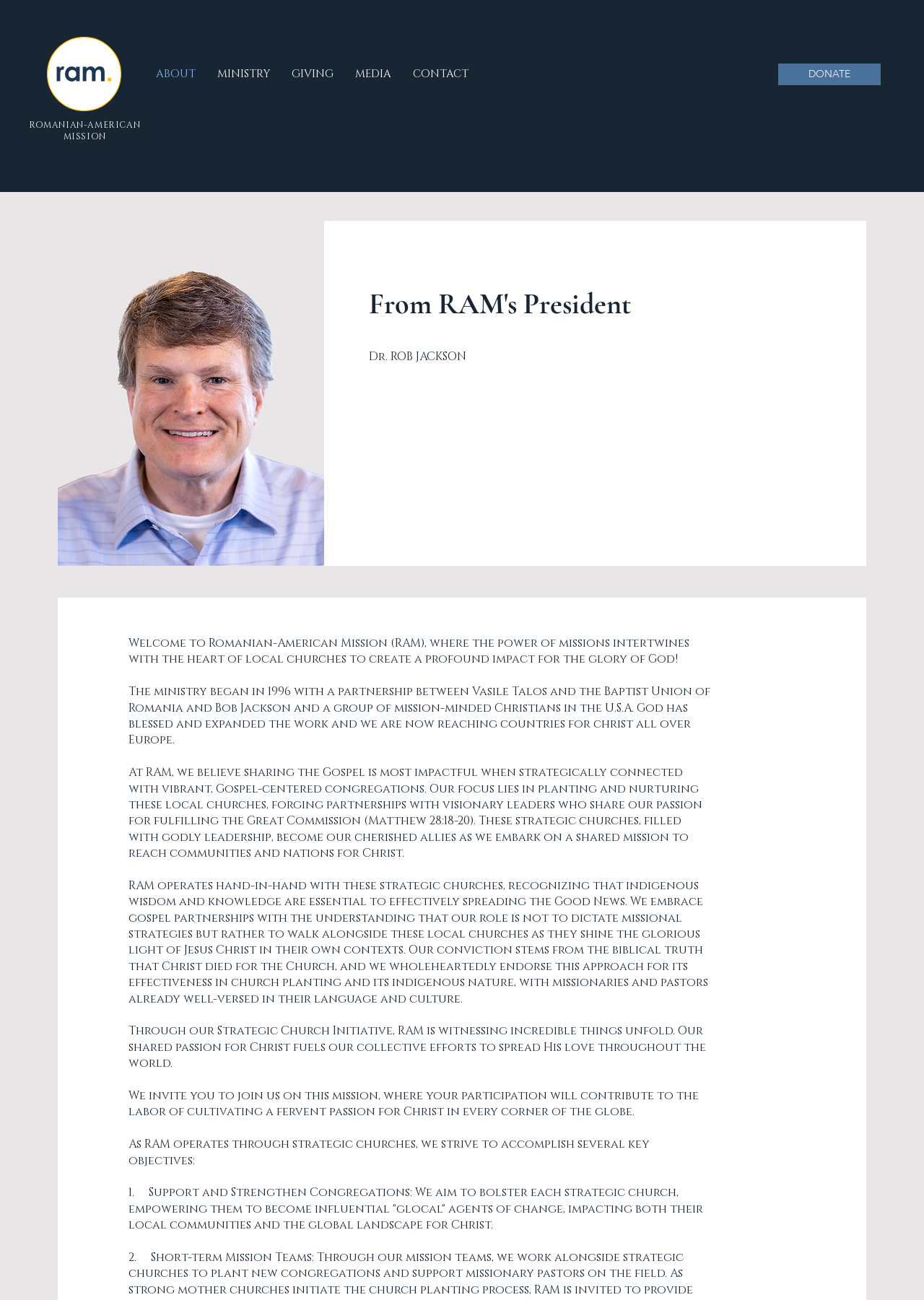What is the main focus of RAM's ministry?
Using the image as a reference, answer the question with a short word or phrase.

Planting and nurturing local churches